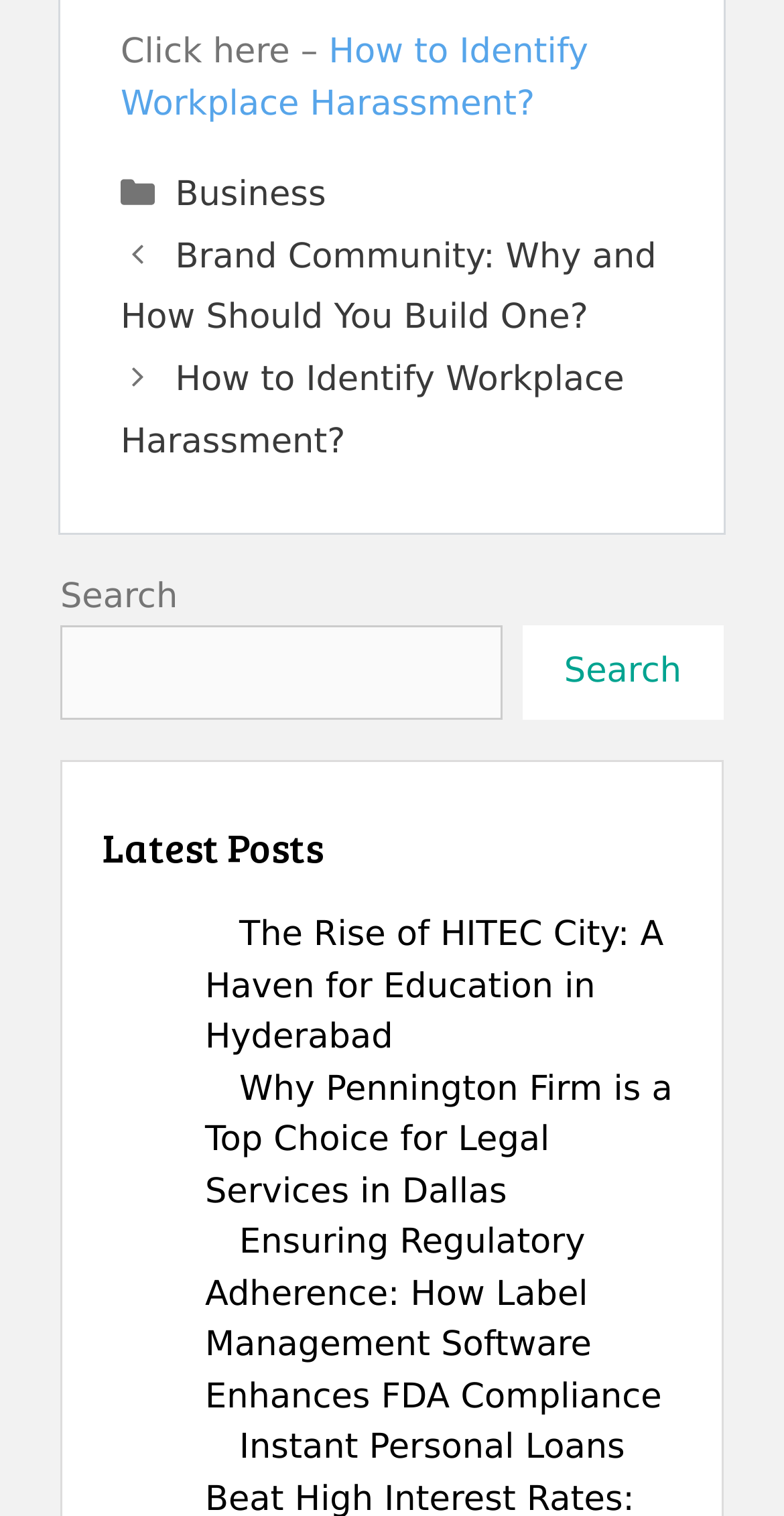Predict the bounding box of the UI element based on this description: "parent_node: Search name="s"".

[0.077, 0.412, 0.64, 0.475]